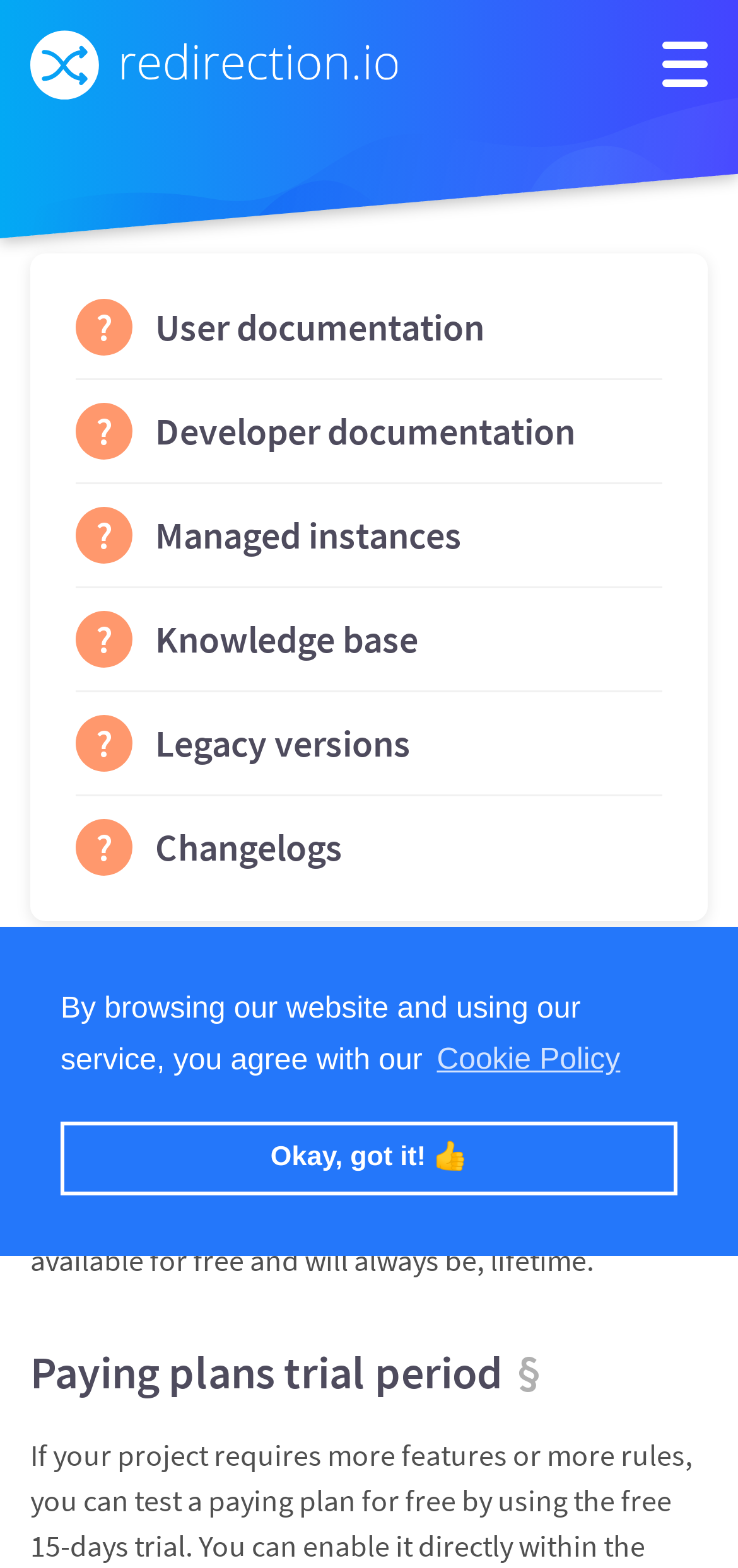Kindly determine the bounding box coordinates for the clickable area to achieve the given instruction: "Go to the homepage".

[0.041, 0.019, 0.539, 0.064]